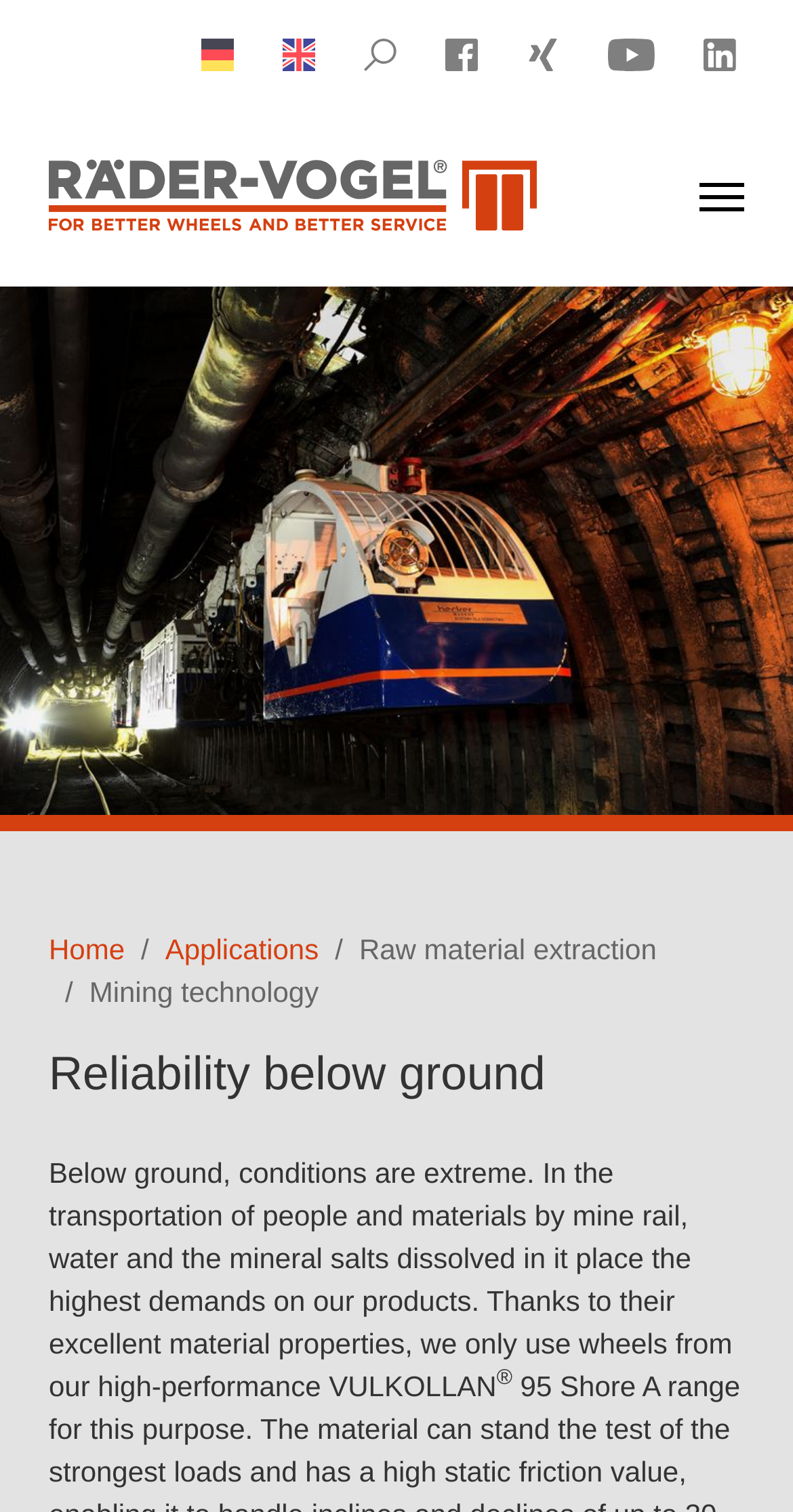Extract the bounding box of the UI element described as: "Home".

[0.062, 0.617, 0.157, 0.638]